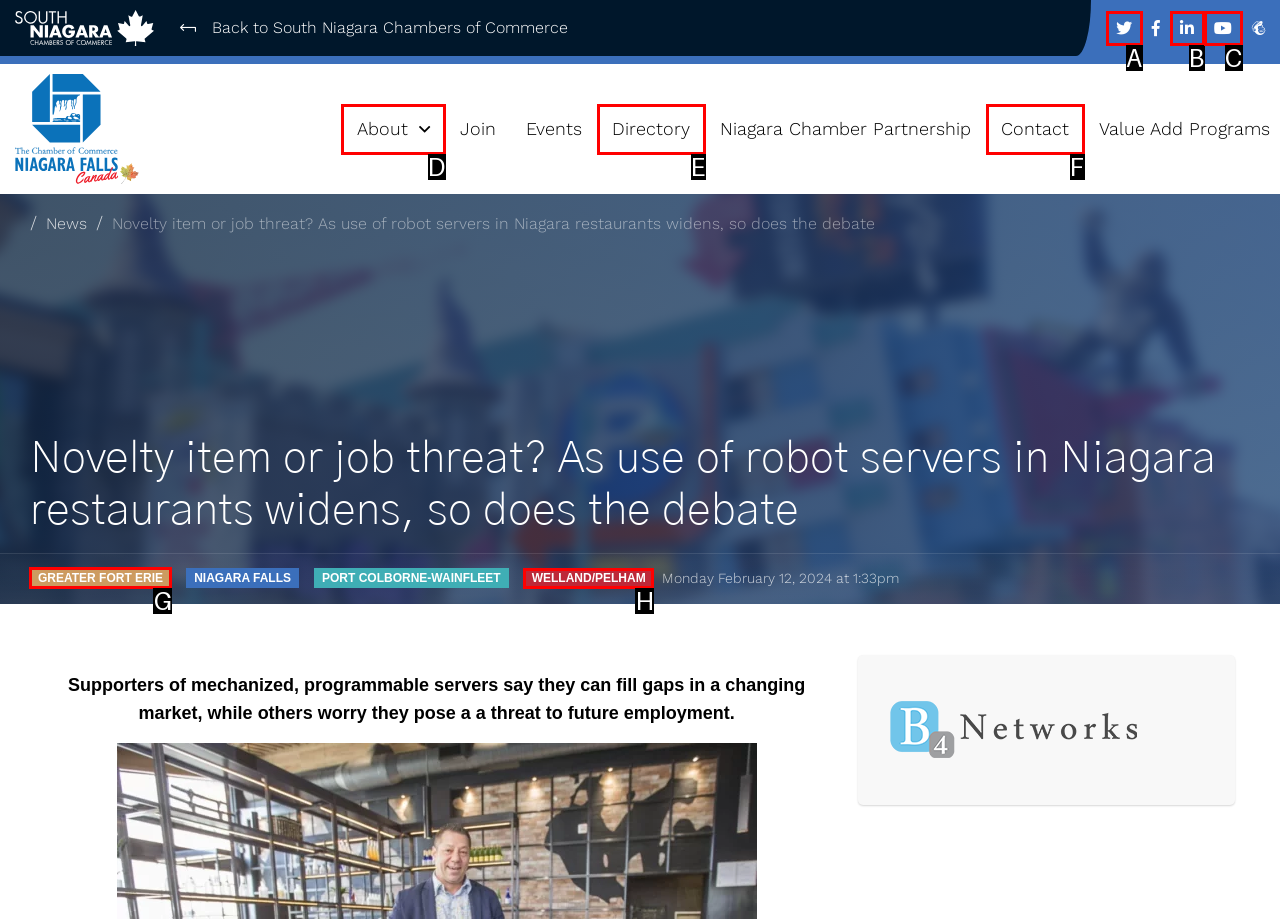Given the task: Visit GREATER FORT ERIE, point out the letter of the appropriate UI element from the marked options in the screenshot.

G